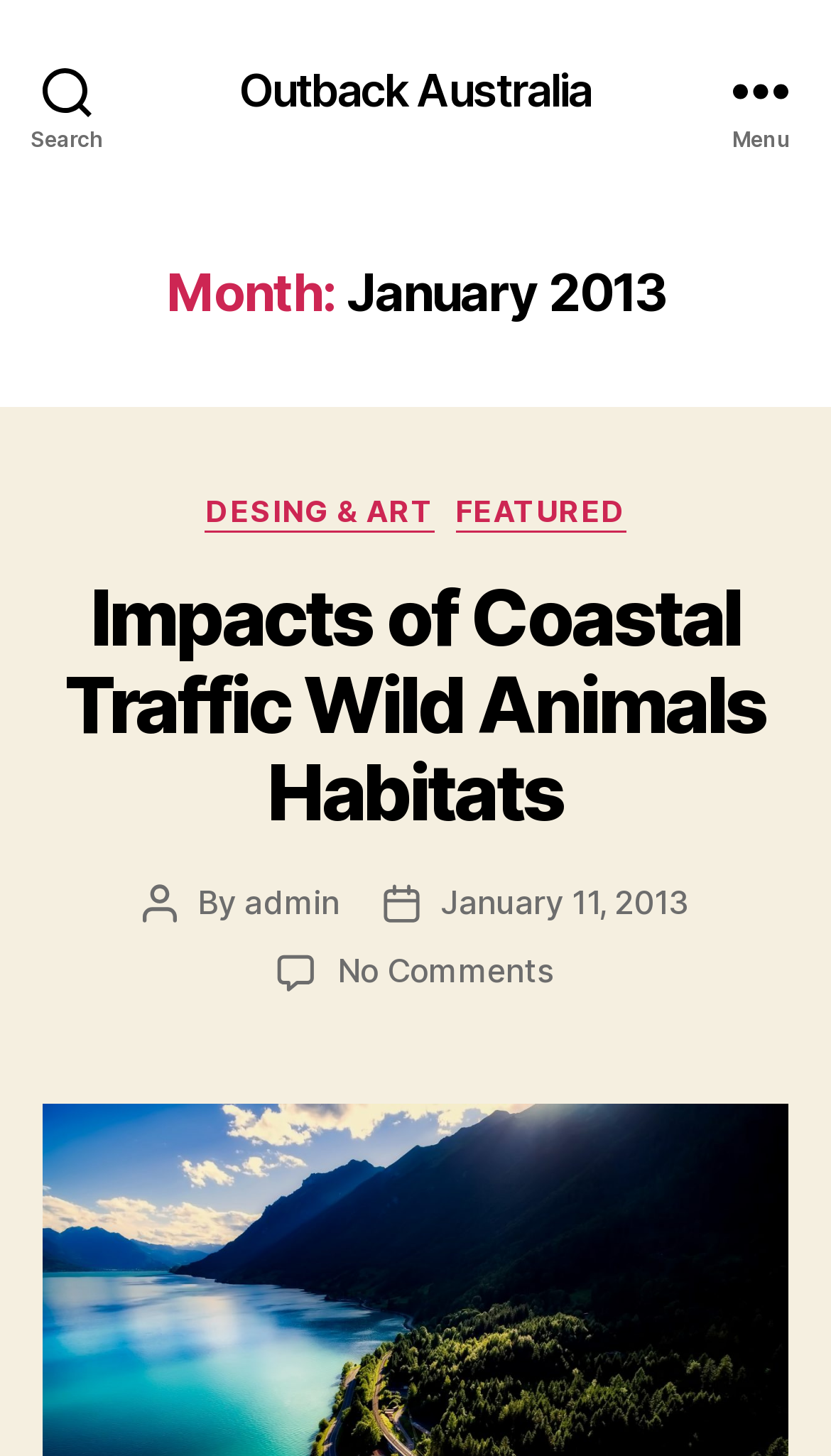Please identify the bounding box coordinates of the clickable area that will fulfill the following instruction: "View the author's profile". The coordinates should be in the format of four float numbers between 0 and 1, i.e., [left, top, right, bottom].

[0.294, 0.606, 0.409, 0.633]